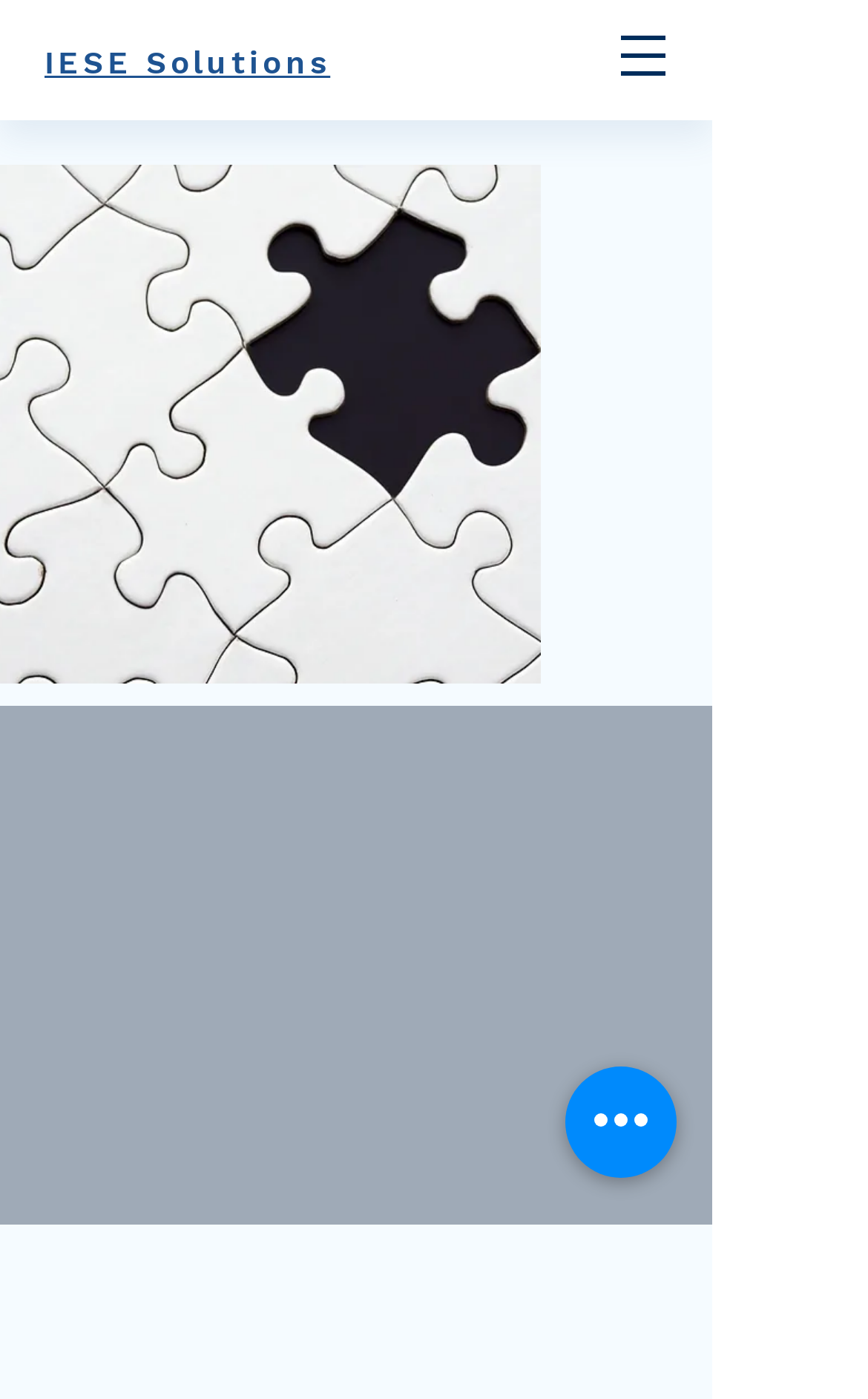Convey a detailed summary of the webpage, mentioning all key elements.

The webpage is about IESE Solutions, with the company name prominently displayed at the top left corner of the page. Below the company name is a navigation menu labeled "Site" located at the top right corner, which contains a button with a popup menu and an icon. 

The main content of the page starts with a heading that describes the founding of IESE Solutions, situated in the middle of the page. This heading is quite large and takes up a significant portion of the page's vertical space.

On the right side of the page, near the bottom, there is a button labeled "Quick actions".